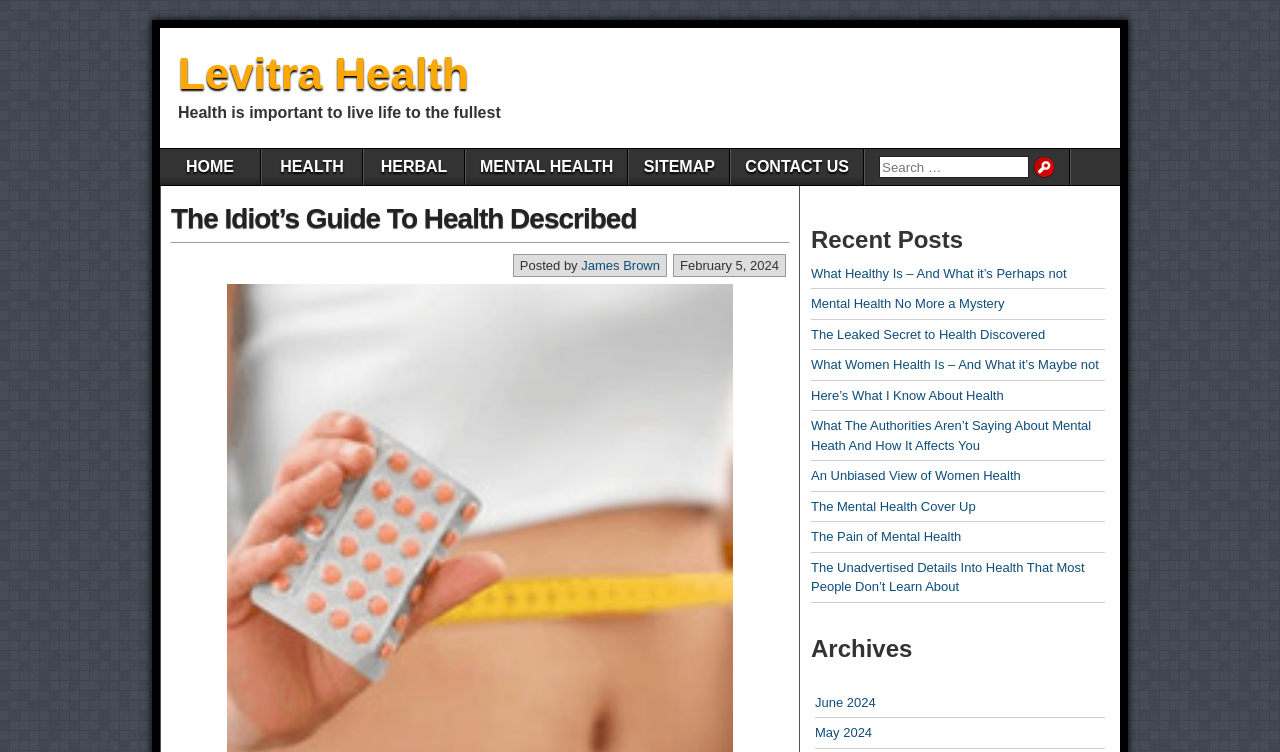Determine the bounding box coordinates of the section to be clicked to follow the instruction: "View the 'Recent Posts'". The coordinates should be given as four float numbers between 0 and 1, formatted as [left, top, right, bottom].

[0.634, 0.301, 0.866, 0.339]